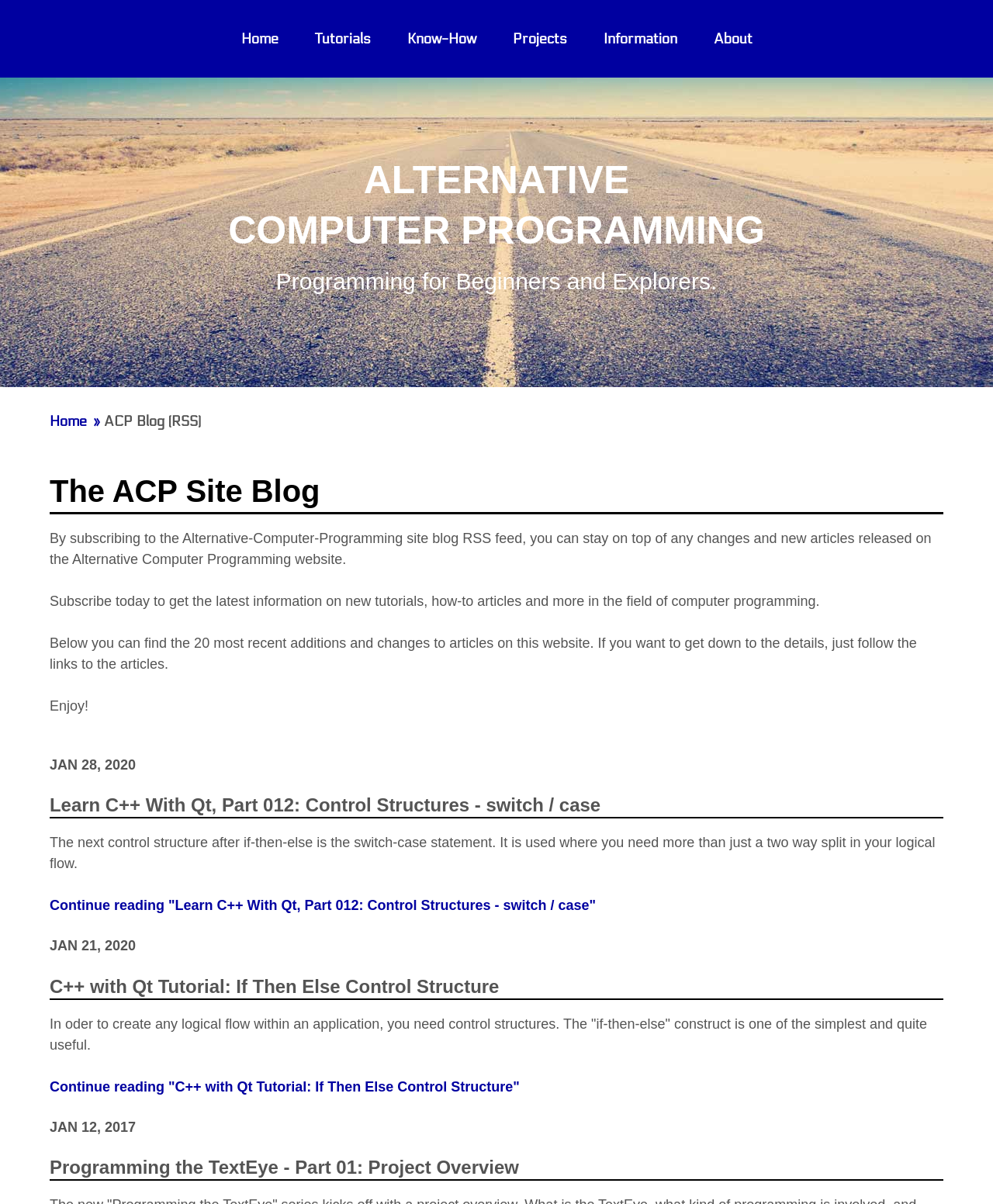Identify the bounding box coordinates for the UI element described as: "AlternativeComputer Programming".

[0.23, 0.131, 0.77, 0.209]